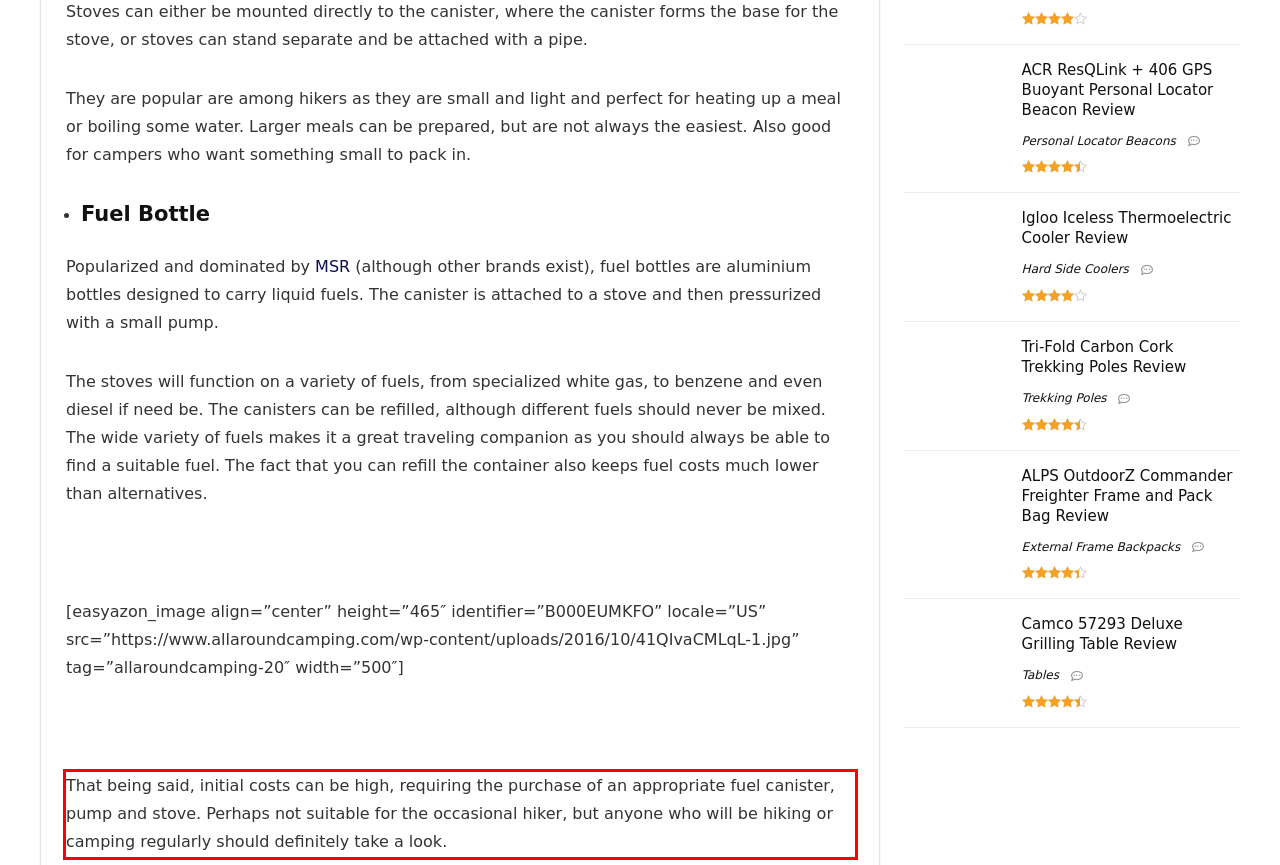Your task is to recognize and extract the text content from the UI element enclosed in the red bounding box on the webpage screenshot.

That being said, initial costs can be high, requiring the purchase of an appropriate fuel canister, pump and stove. Perhaps not suitable for the occasional hiker, but anyone who will be hiking or camping regularly should definitely take a look.